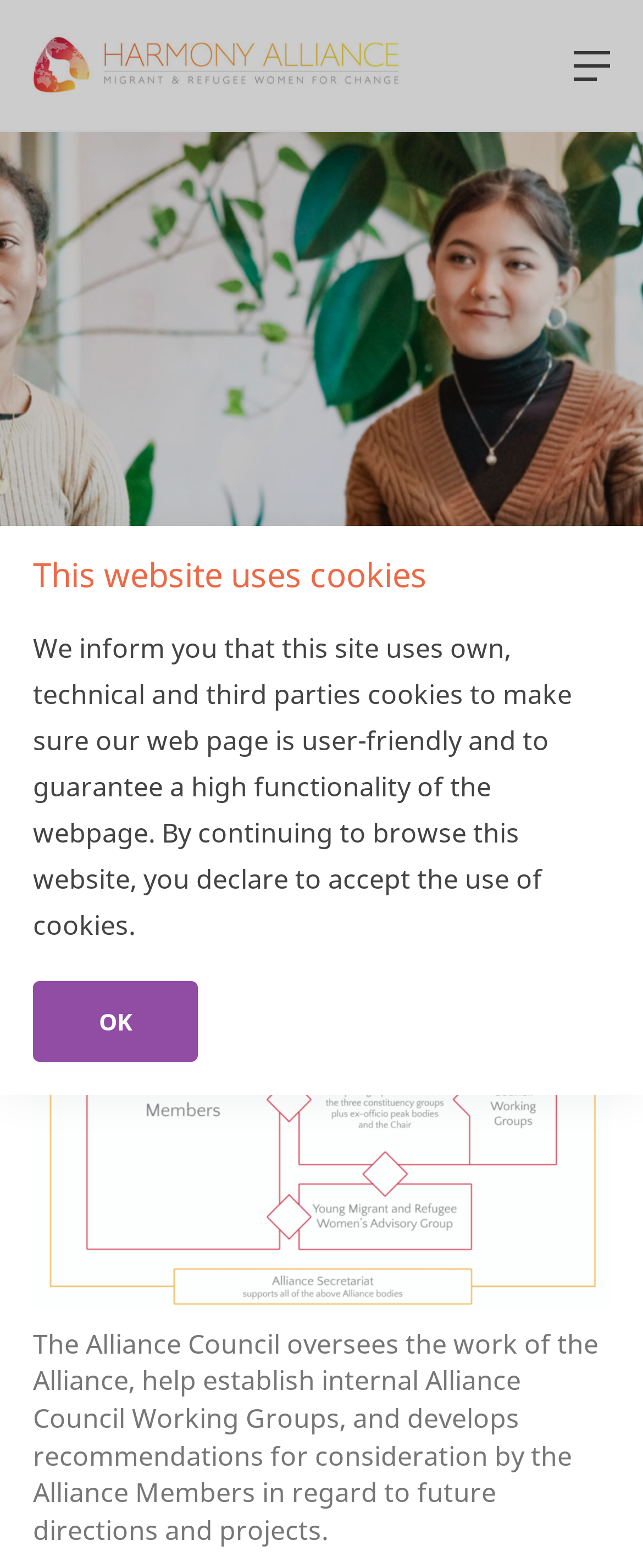What is the name of the organization?
Answer the question with a single word or phrase, referring to the image.

Harmony Alliance